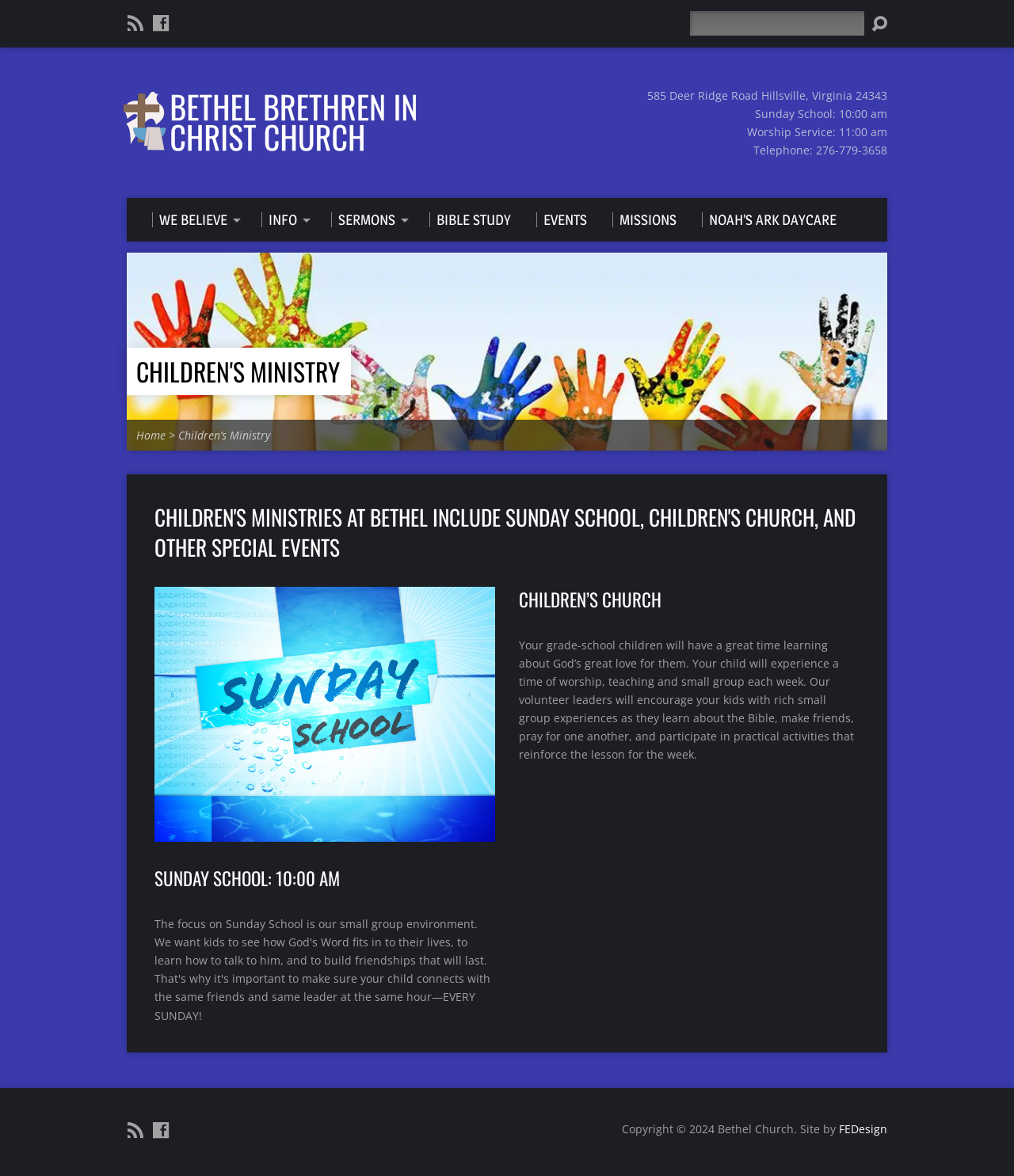Who designed the website?
Can you offer a detailed and complete answer to this question?

I found the website designer by looking at the link element with the bounding box coordinates [0.827, 0.953, 0.875, 0.966] which contains the designer's name.